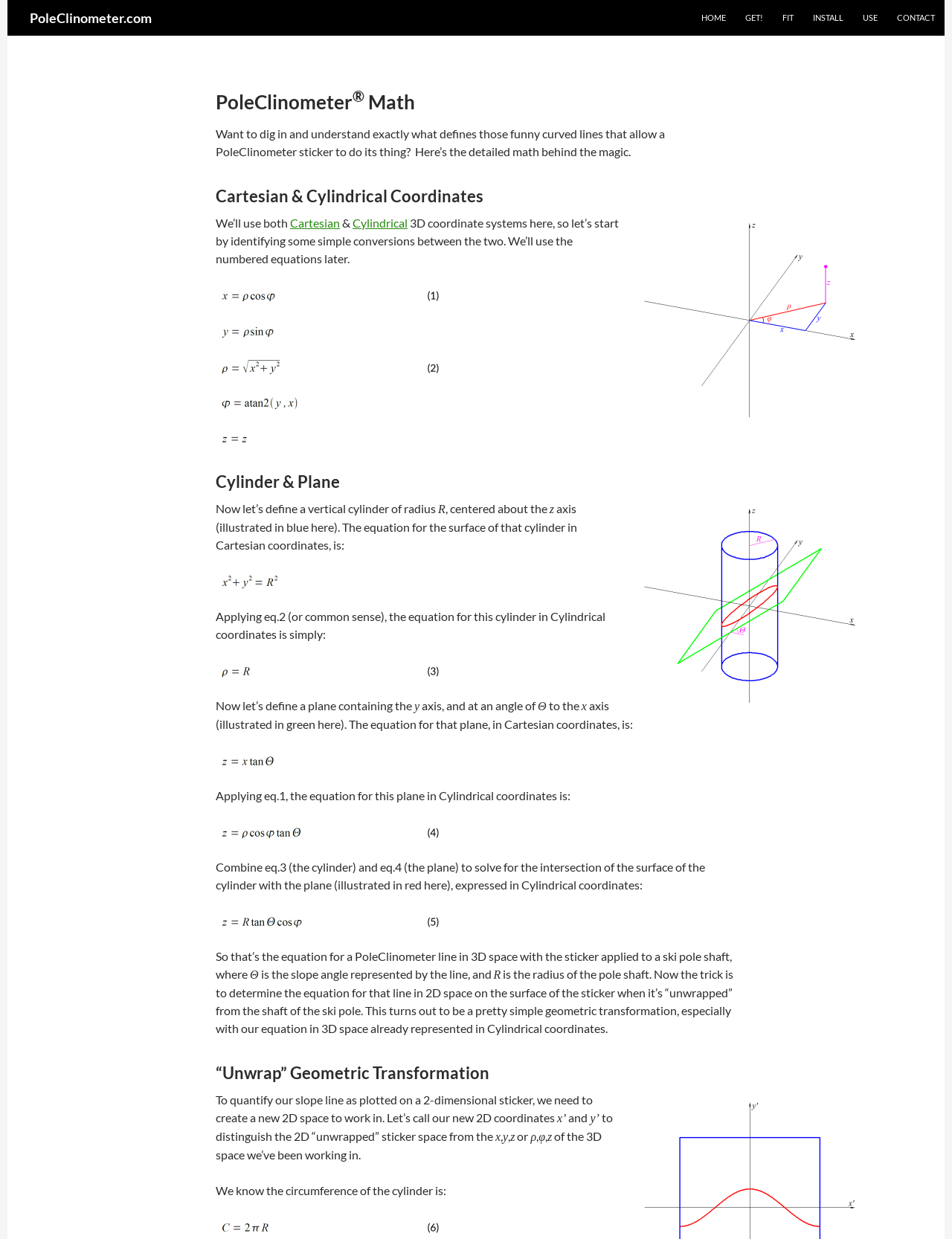Find the bounding box coordinates of the element to click in order to complete the given instruction: "Click HOME."

[0.727, 0.0, 0.772, 0.029]